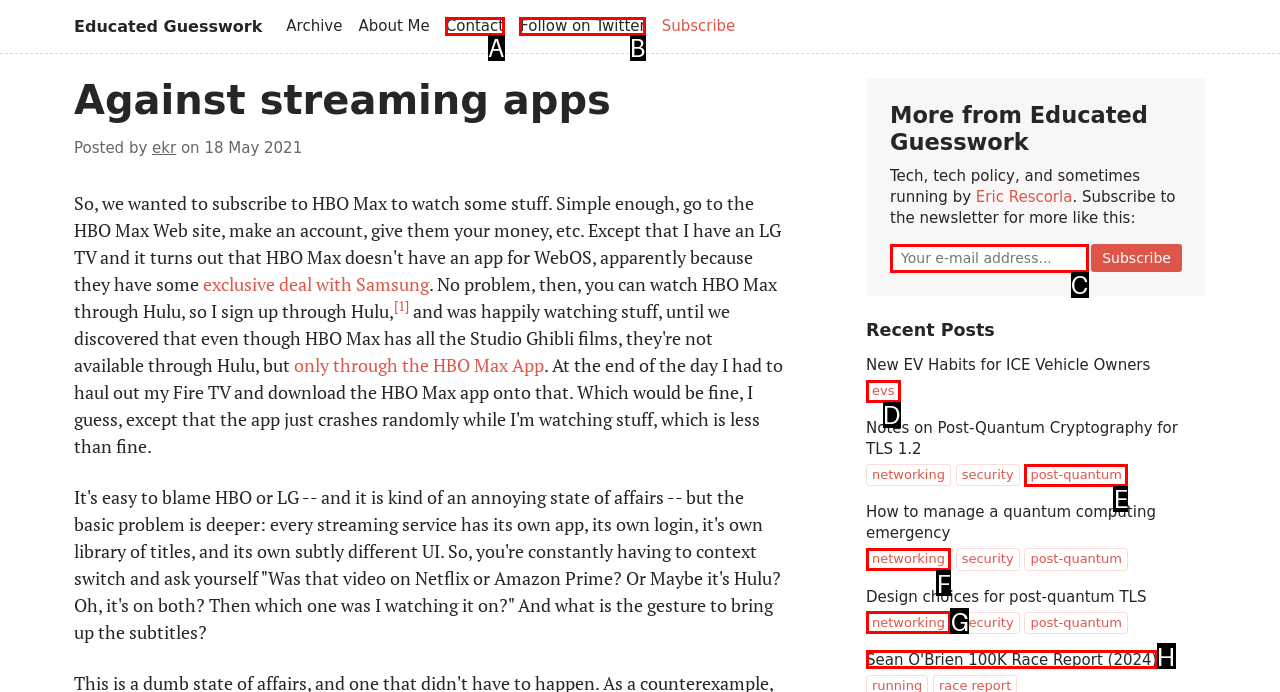Identify the correct UI element to click to follow this instruction: Follow on Twitter
Respond with the letter of the appropriate choice from the displayed options.

B